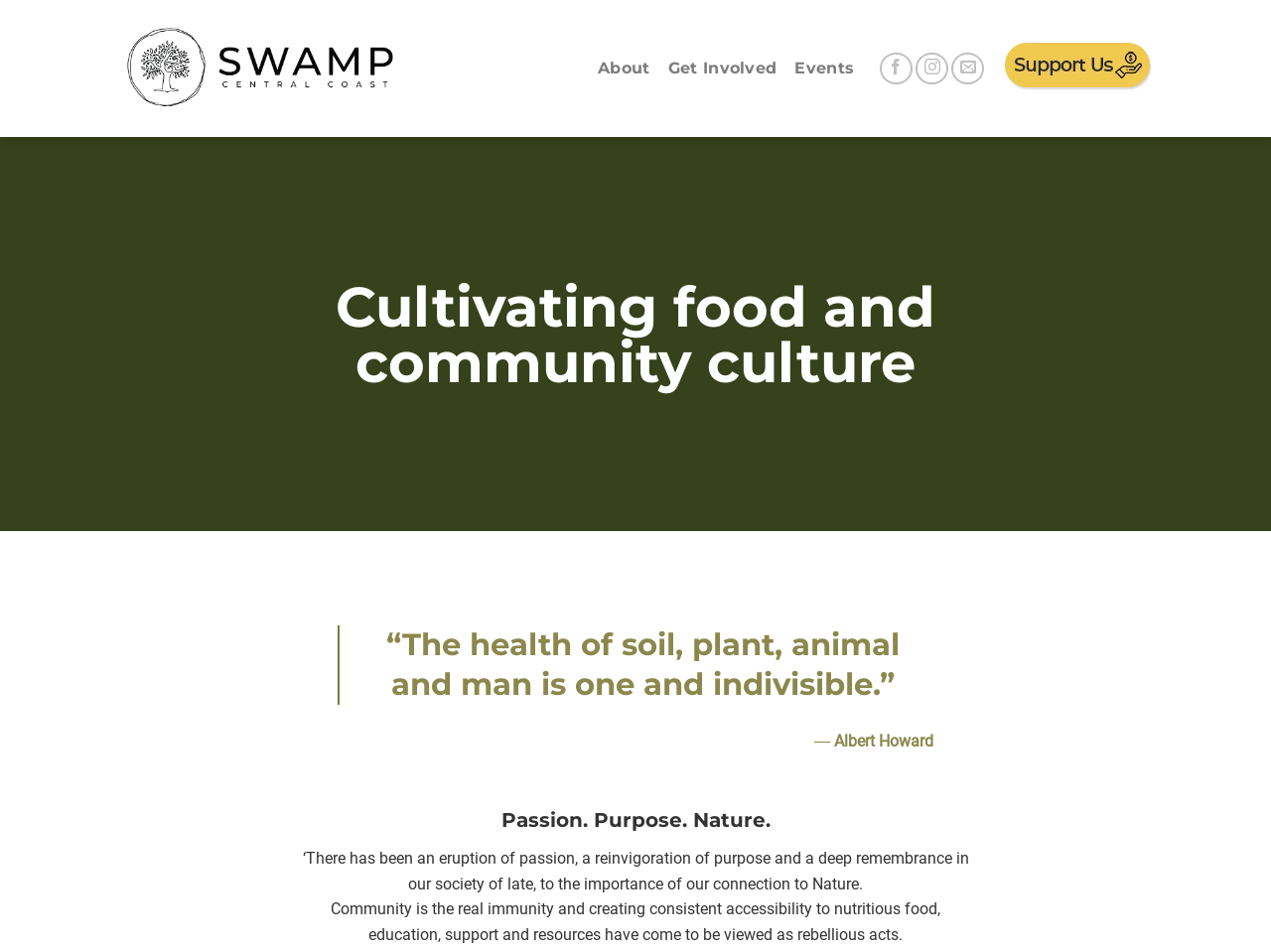Given the element description, predict the bounding box coordinates in the format (top-left x, top-left y, bottom-right x, bottom-right y). Make sure all values are between 0 and 1. Here is the element description: title="SWAMP - Community Garden"

[0.09, 0.0, 0.402, 0.144]